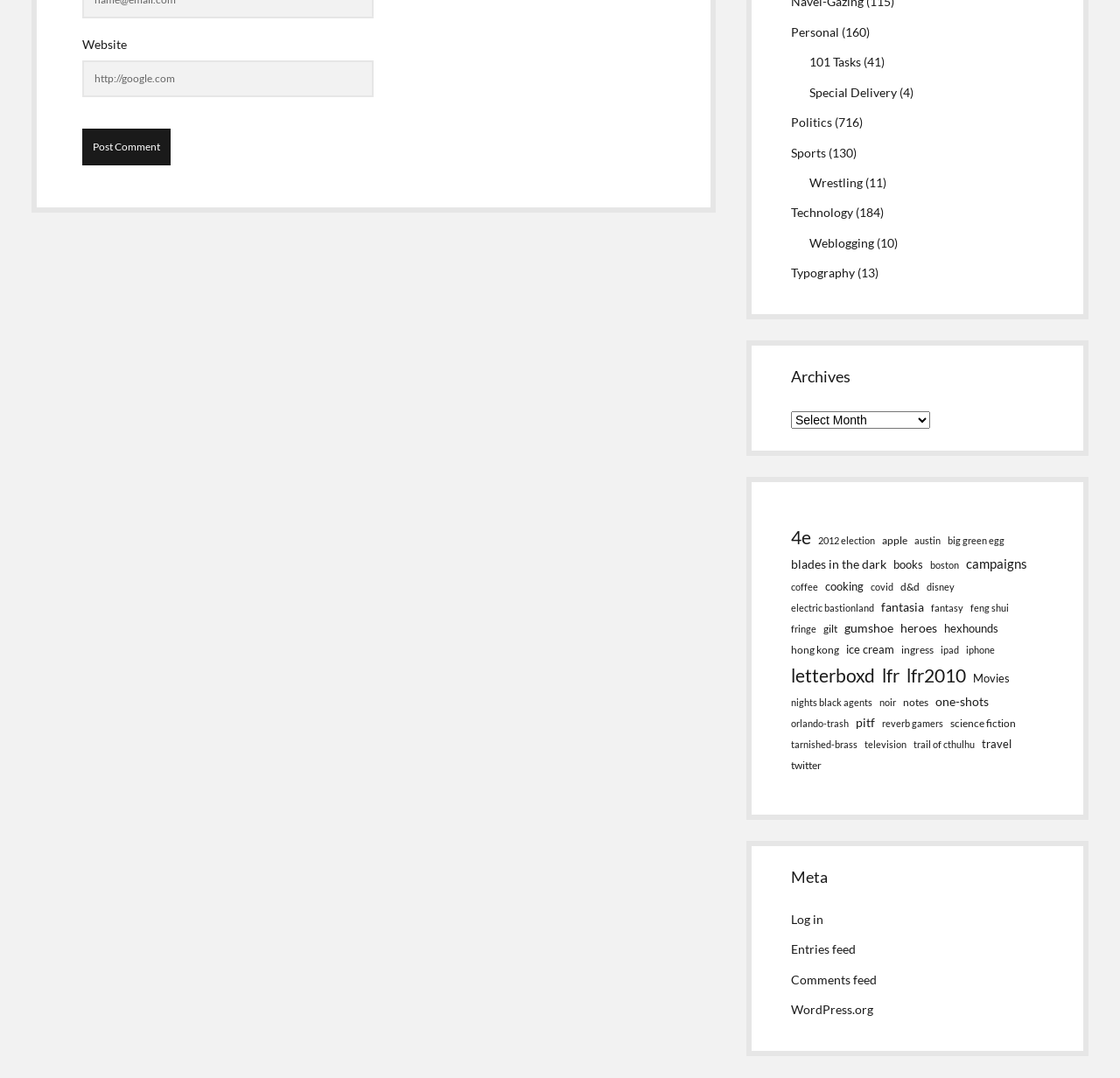Please find the bounding box for the UI component described as follows: "science fiction".

[0.848, 0.662, 0.907, 0.679]